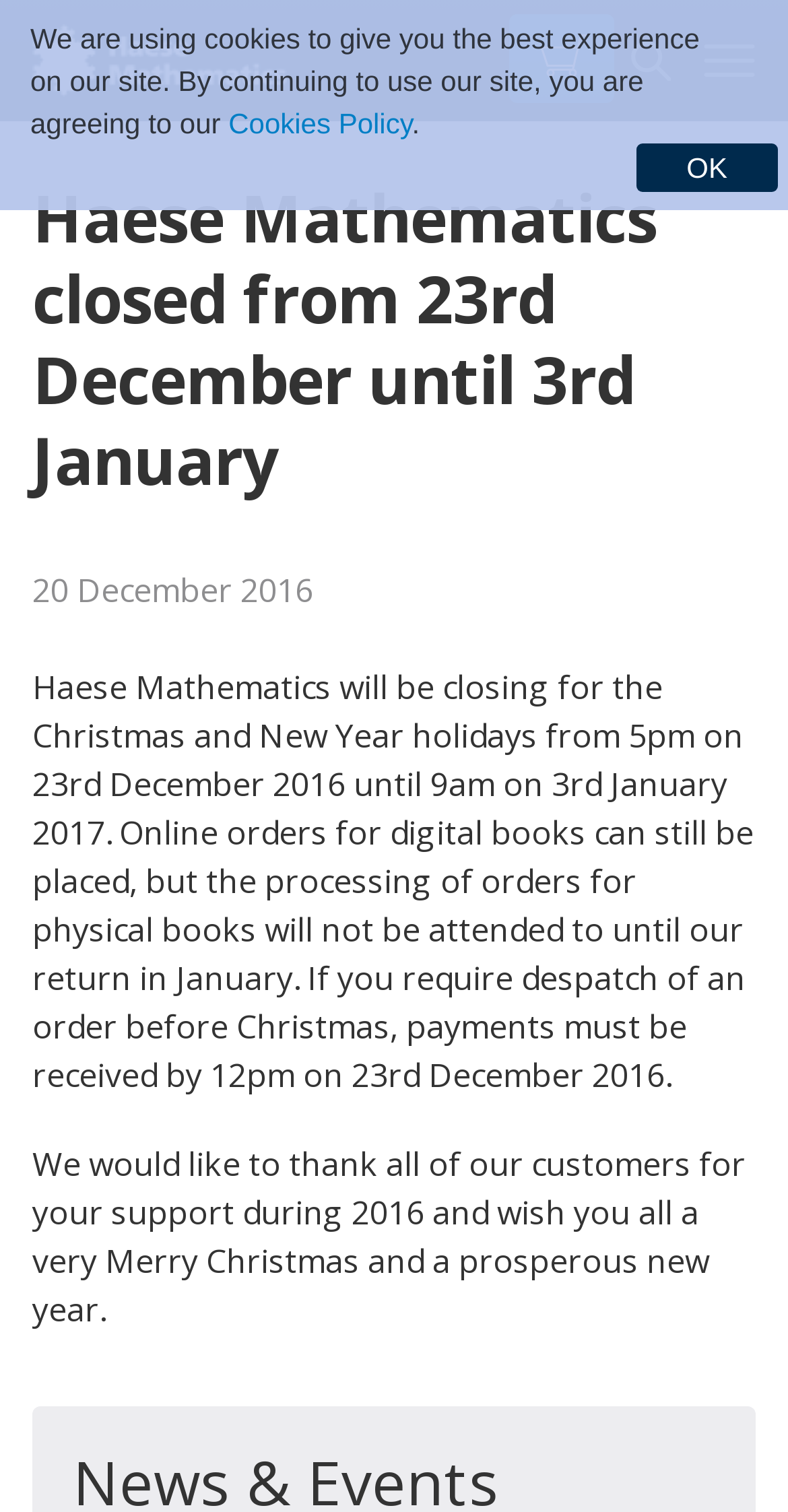Please provide a one-word or short phrase answer to the question:
What type of products does the company sell?

Mathematics books